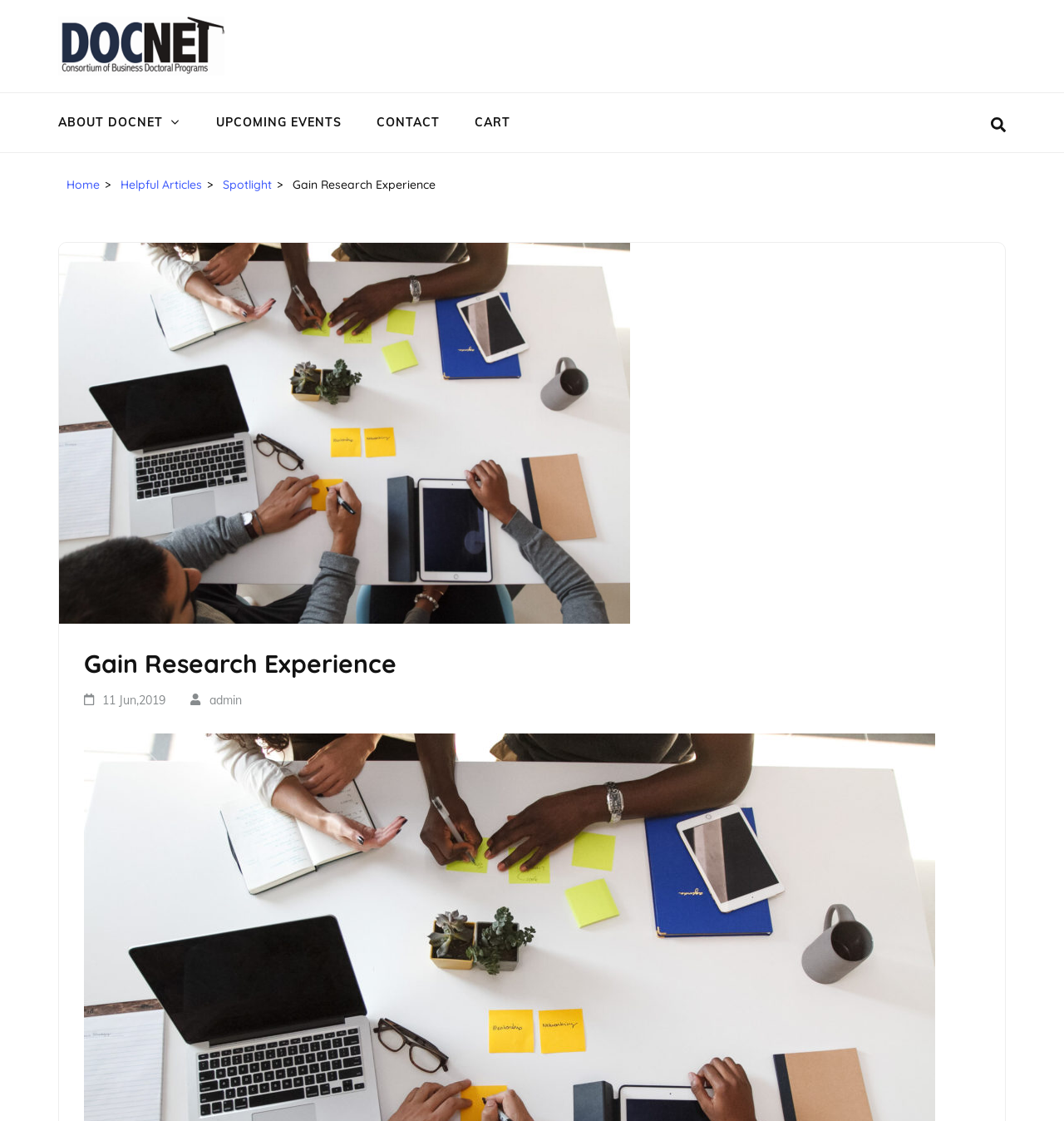Provide a thorough description of the webpage you see.

The webpage appears to be a blog or article page focused on gaining research experience, specifically for doctoral programs in business. At the top left, there is a logo and a link to "DocNet Business Schools – AACSB Consortium". Next to it, there are several navigation links, including "ABOUT DOCNET", "UPCOMING EVENTS", "CONTACT", and "CART". 

On the top right, there is a button, and below it, there are links to "Home", "Helpful Articles", and "Spotlight". The main content of the page is headed by a title "Gain Research Experience" in a large font, which is positioned near the top center of the page. 

Below the title, there is a subheading with the date "11 Jun, 2019" and the author "admin". The main article content is not explicitly described in the accessibility tree, but it likely follows the subheading. There is also a link to an unknown destination on the right side of the subheading.